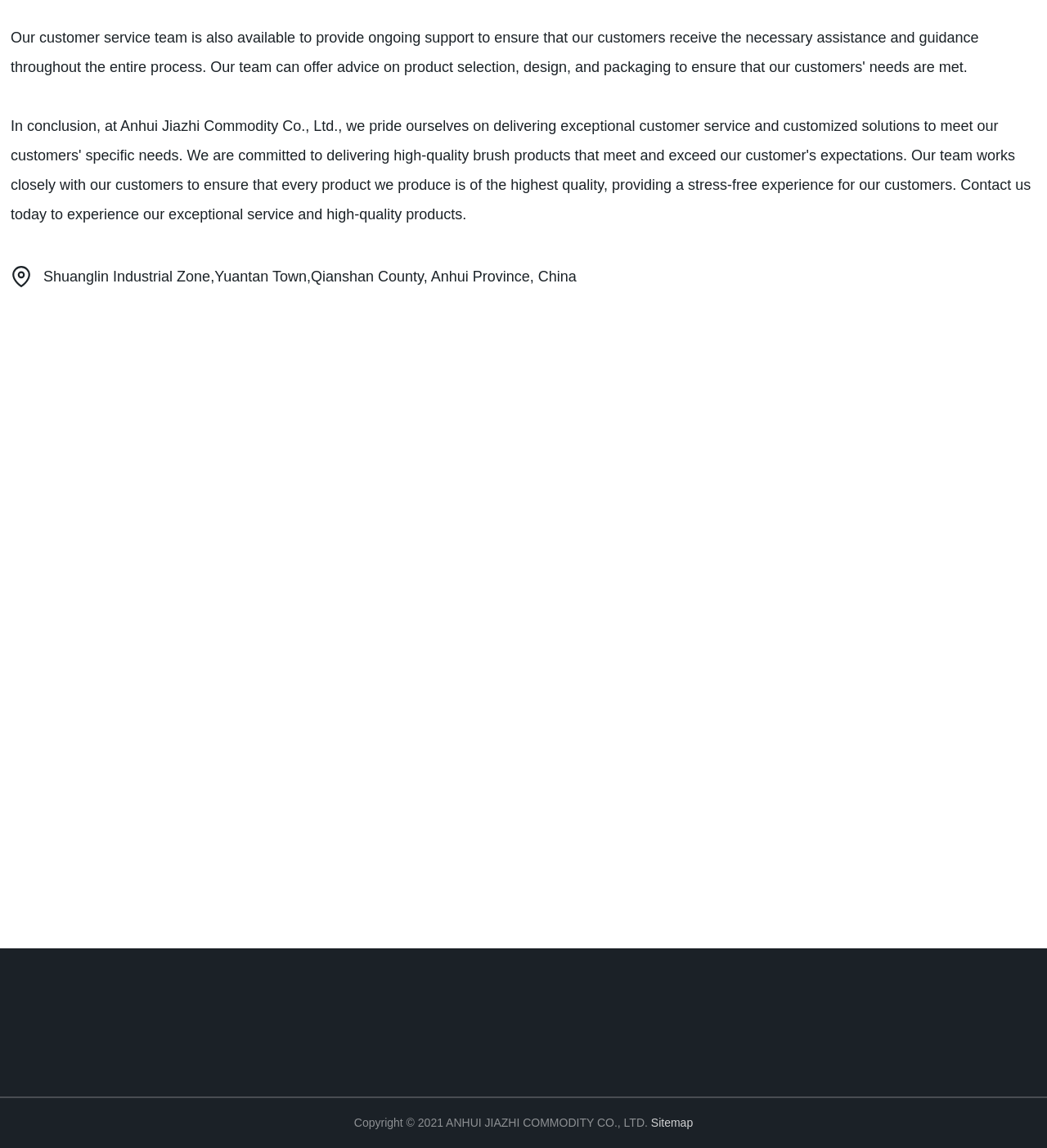Answer the question using only a single word or phrase: 
What is the purpose of the form?

To give inquiry